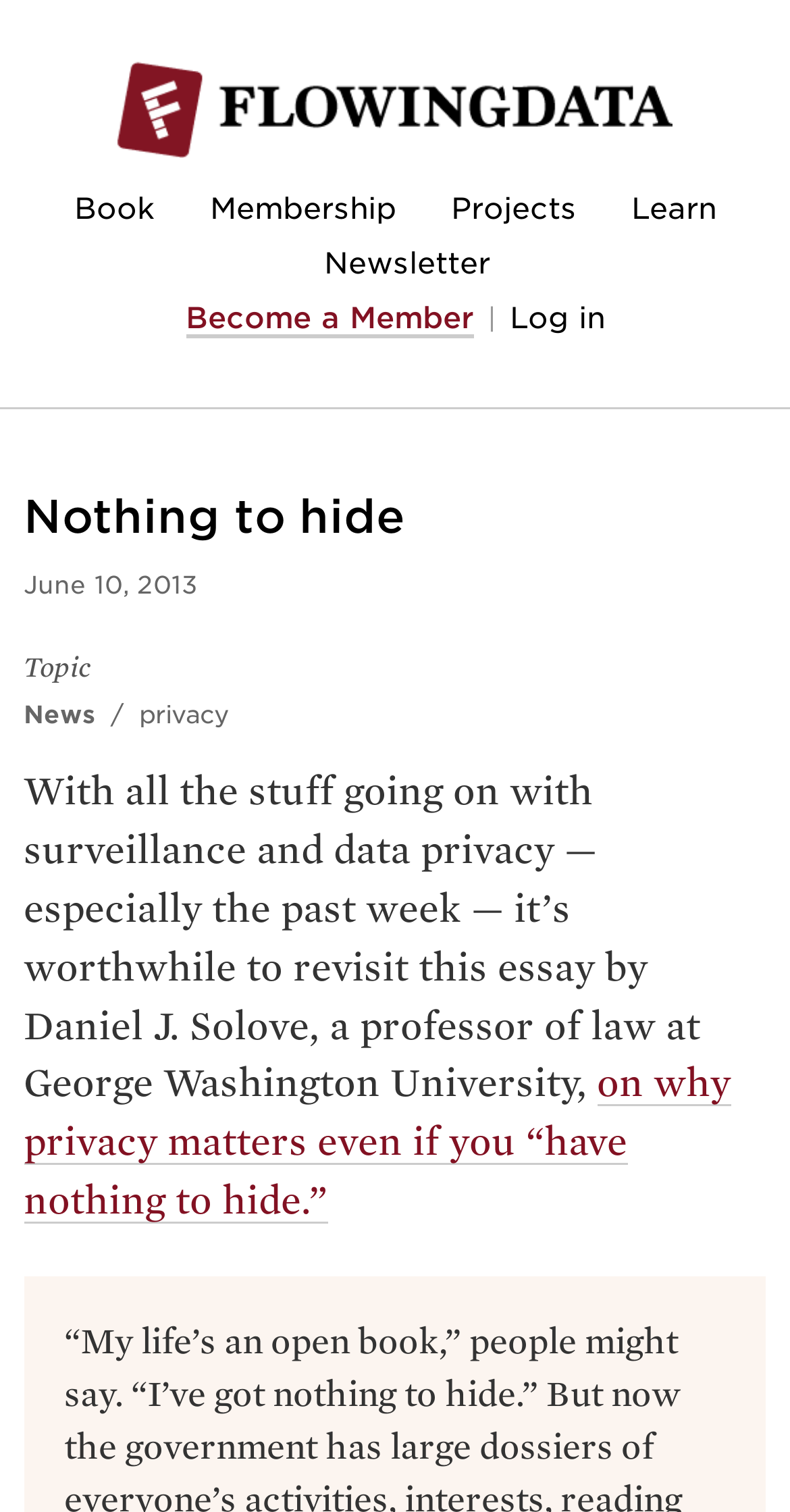Provide an in-depth caption for the webpage.

The webpage is titled "Nothing to hide | FlowingData" and has a prominent header with the same title. At the top of the page, there is a horizontal navigation menu with five links: "Book", "Membership", "Projects", "Learn", and "Newsletter". Below this menu, there is a call-to-action link "Become a Member" and a login link "Log in", separated by a vertical bar.

On the left side of the page, there is a large heading "Nothing to hide" followed by a link to the date "June 10, 2013". Below this, there is another heading "Topic" with two links: "News" and "privacy", separated by a forward slash.

The main content of the page is a long paragraph of text that discusses the importance of privacy, citing an essay by Daniel J. Solove, a professor of law at George Washington University. The paragraph is followed by a link to continue reading about why privacy matters even if you "have nothing to hide."

At the top of the page, there is a large image that spans almost the entire width of the page, with a link overlaying it.